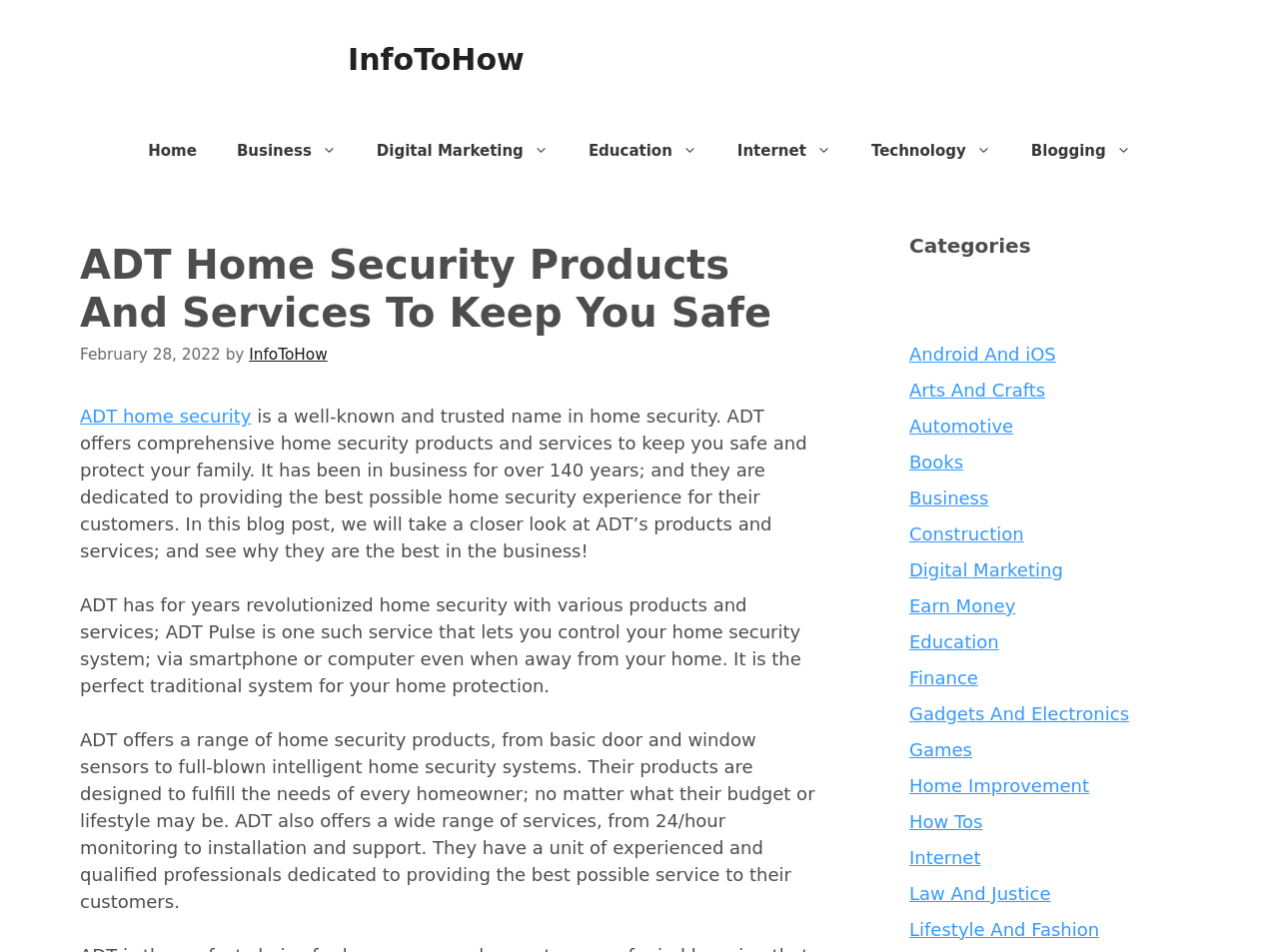What is the purpose of ADT Pulse?
Could you answer the question in a detailed manner, providing as much information as possible?

According to the webpage, ADT Pulse is a service that lets users control their home security system via smartphone or computer even when away from their home. It is the perfect traditional system for home protection.